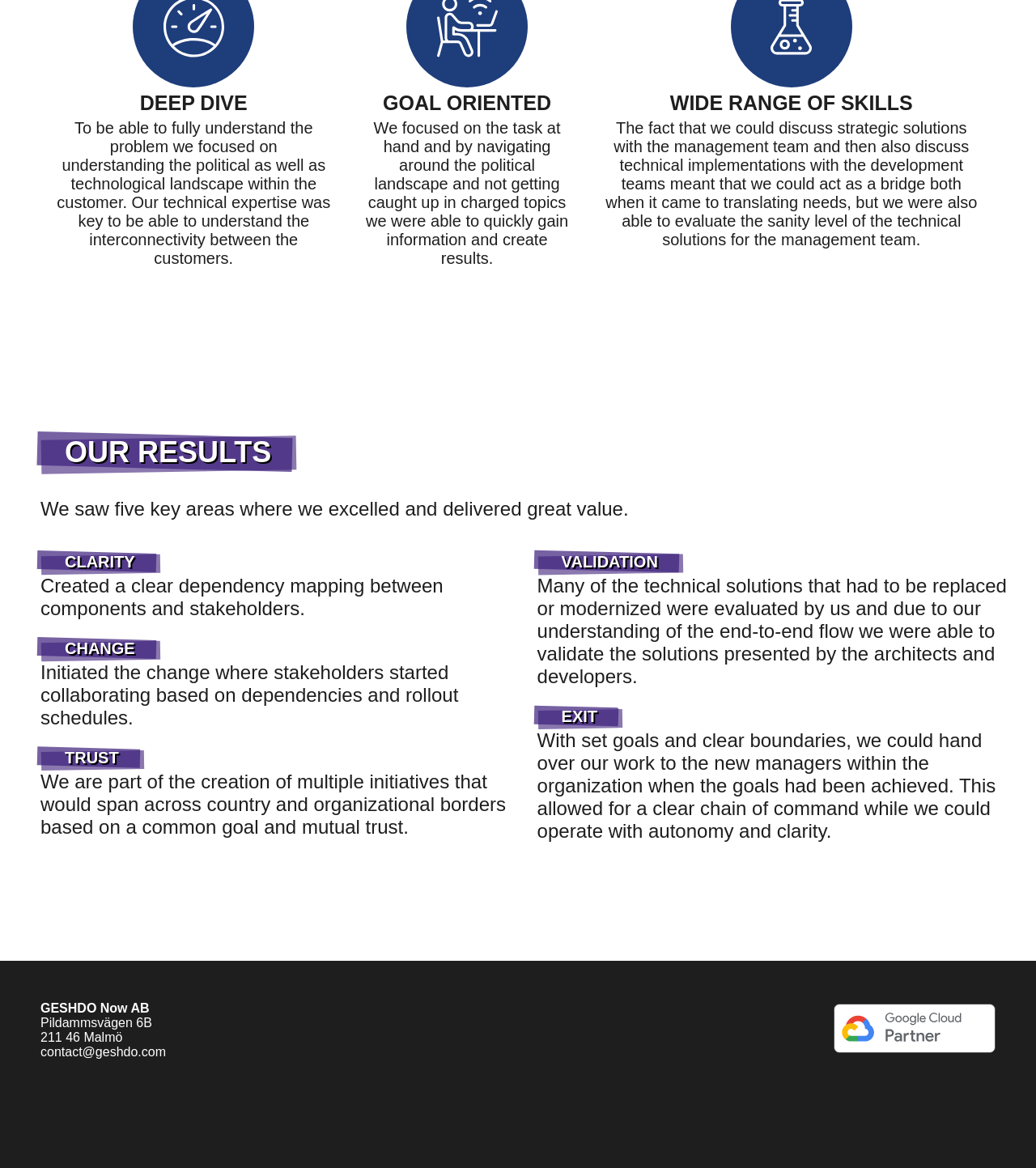Using the information in the image, give a comprehensive answer to the question: 
What is the purpose of the team's work?

According to the StaticText element with the text 'We focused on the task at hand and by navigating around the political landscape and not getting caught up in charged topics we were able to quickly gain information and create results.', the purpose of the team's work is to create results.